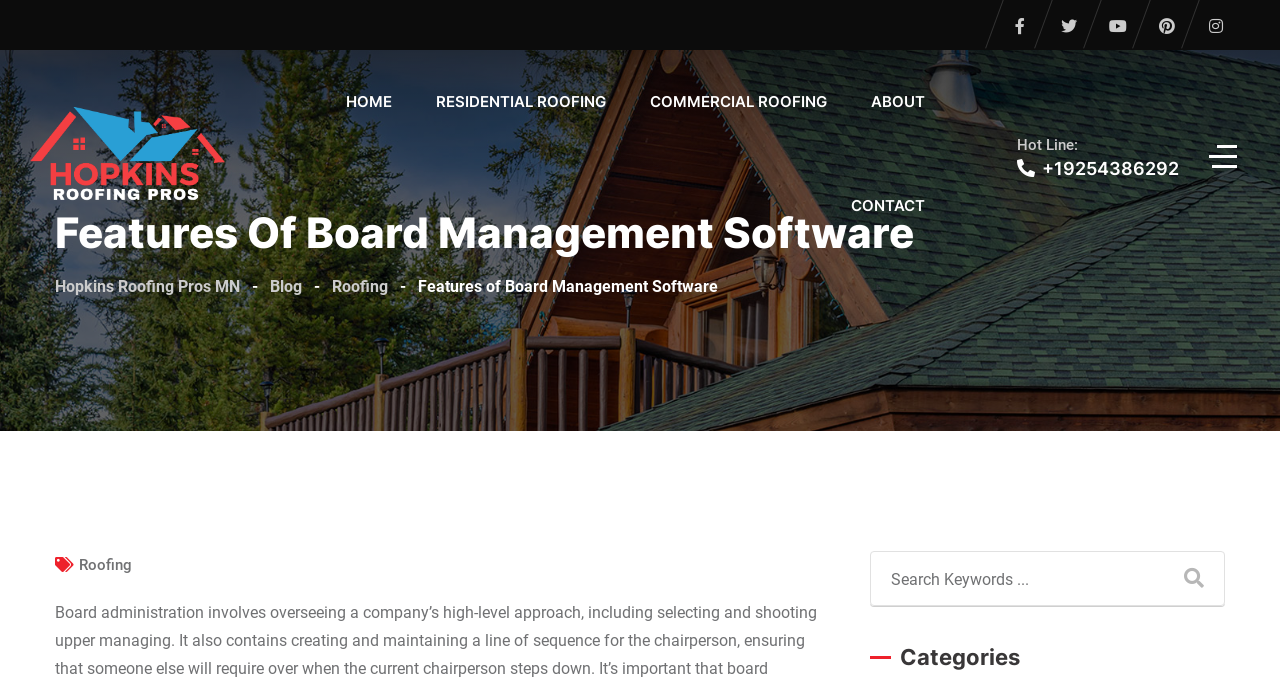Given the description of the UI element: "Blog", predict the bounding box coordinates in the form of [left, top, right, bottom], with each value being a float between 0 and 1.

[0.211, 0.406, 0.236, 0.434]